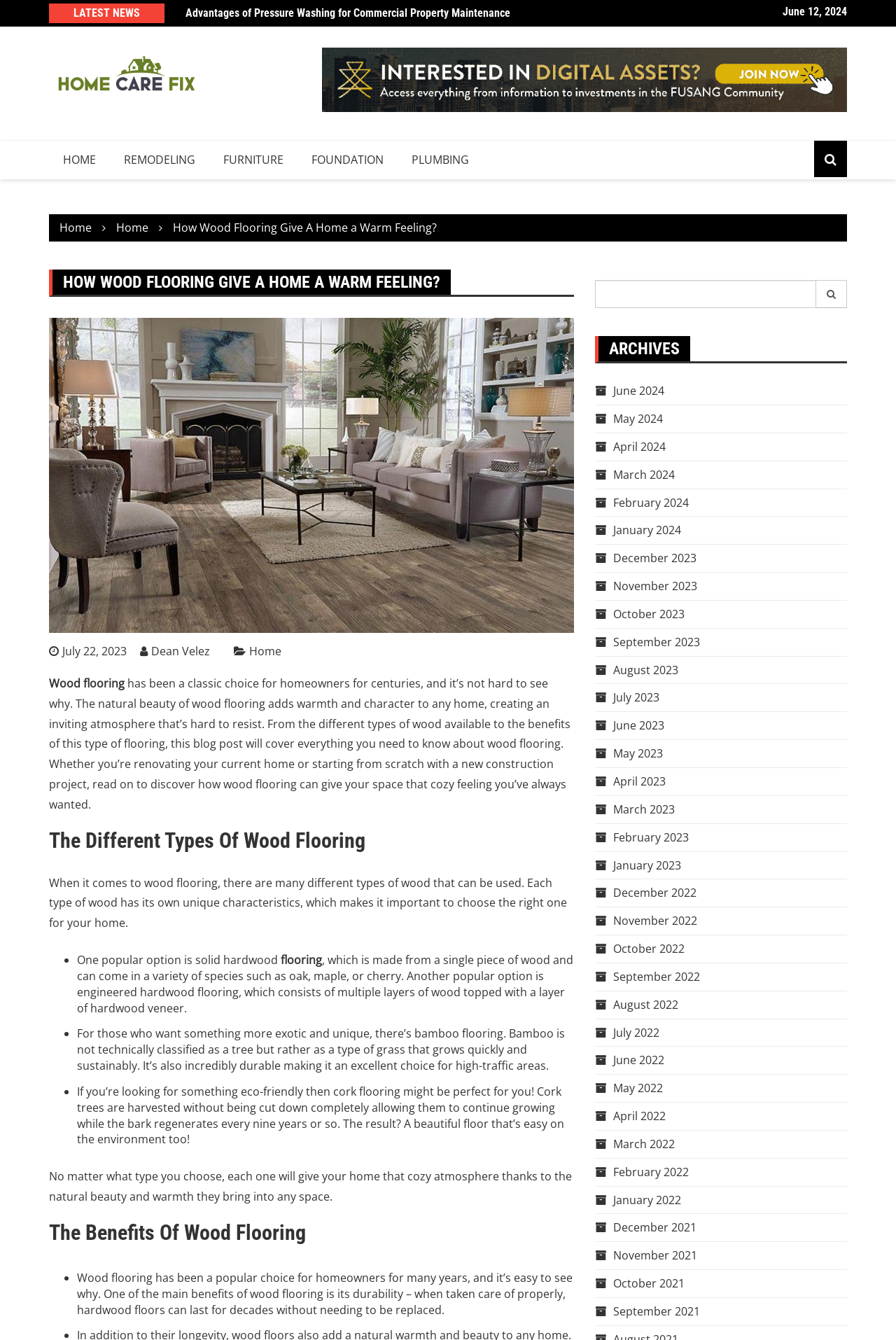Locate the bounding box coordinates of the area that needs to be clicked to fulfill the following instruction: "read the 'How Wood Flooring Give A Home a Warm Feeling?' article". The coordinates should be in the format of four float numbers between 0 and 1, namely [left, top, right, bottom].

[0.193, 0.164, 0.488, 0.176]